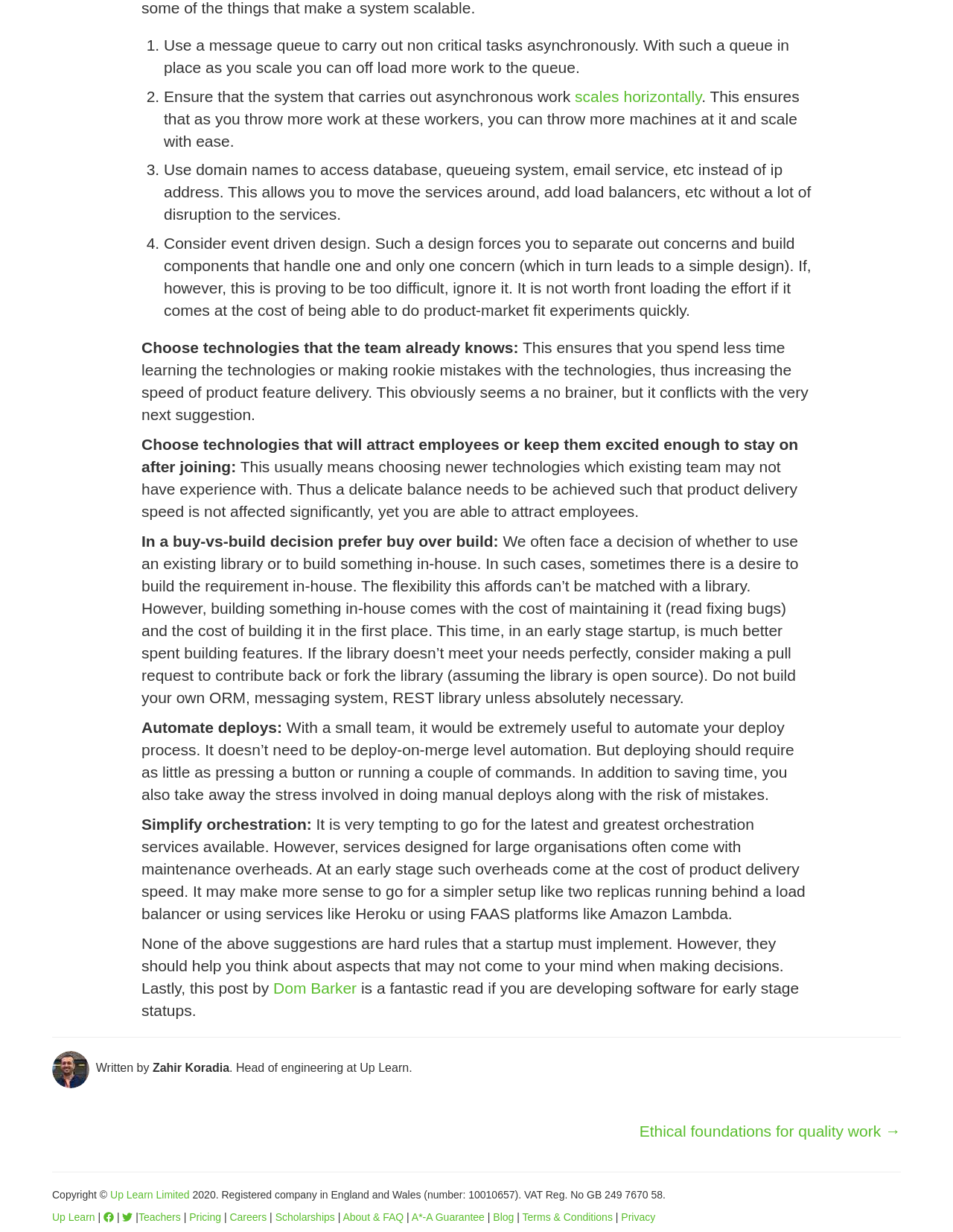Give a one-word or one-phrase response to the question: 
Why is it important to choose technologies that the team already knows?

To increase product feature delivery speed